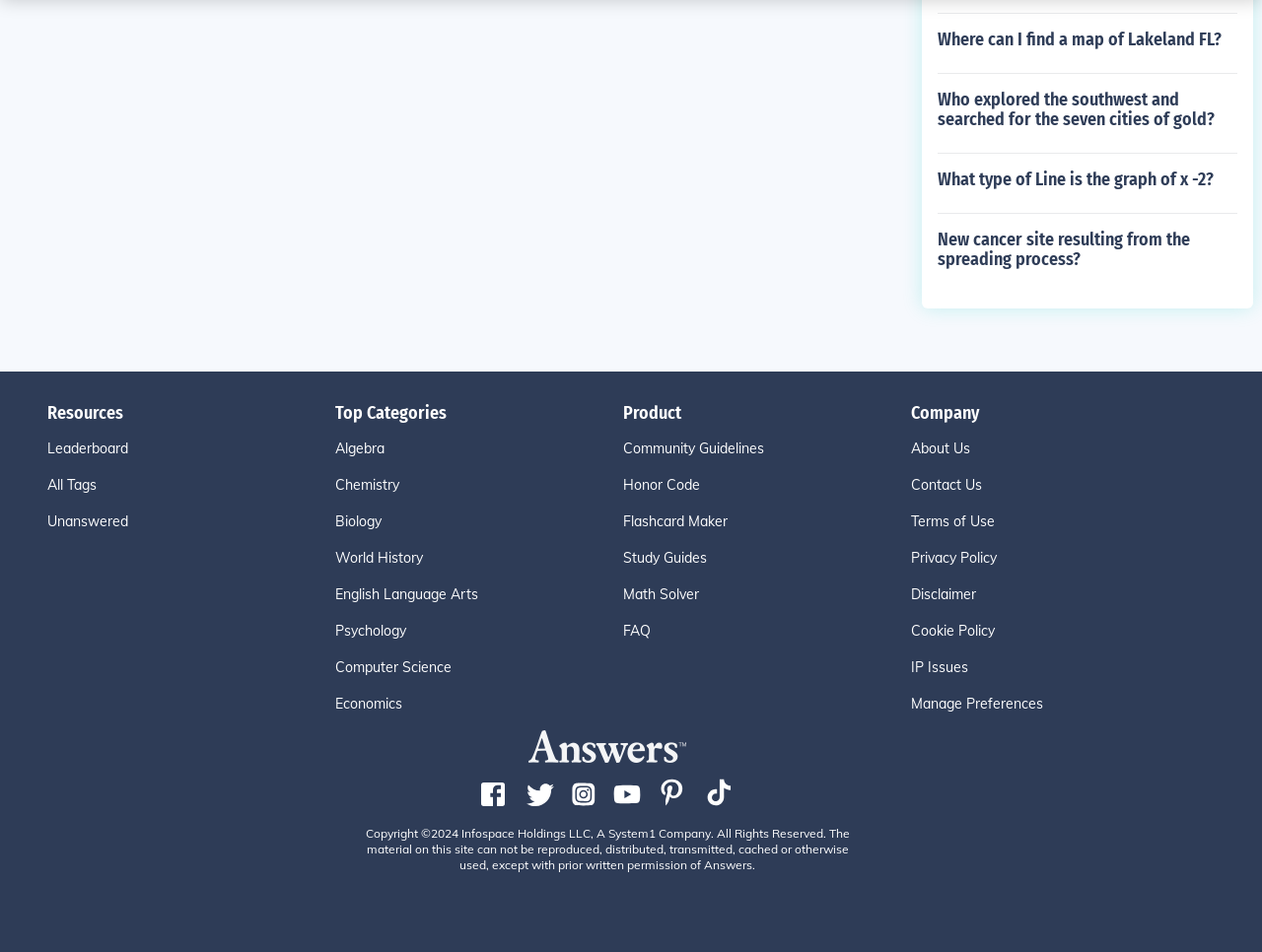Please identify the bounding box coordinates of the element that needs to be clicked to execute the following command: "Click on the 'Manage Preferences' button". Provide the bounding box using four float numbers between 0 and 1, formatted as [left, top, right, bottom].

[0.722, 0.729, 0.95, 0.751]